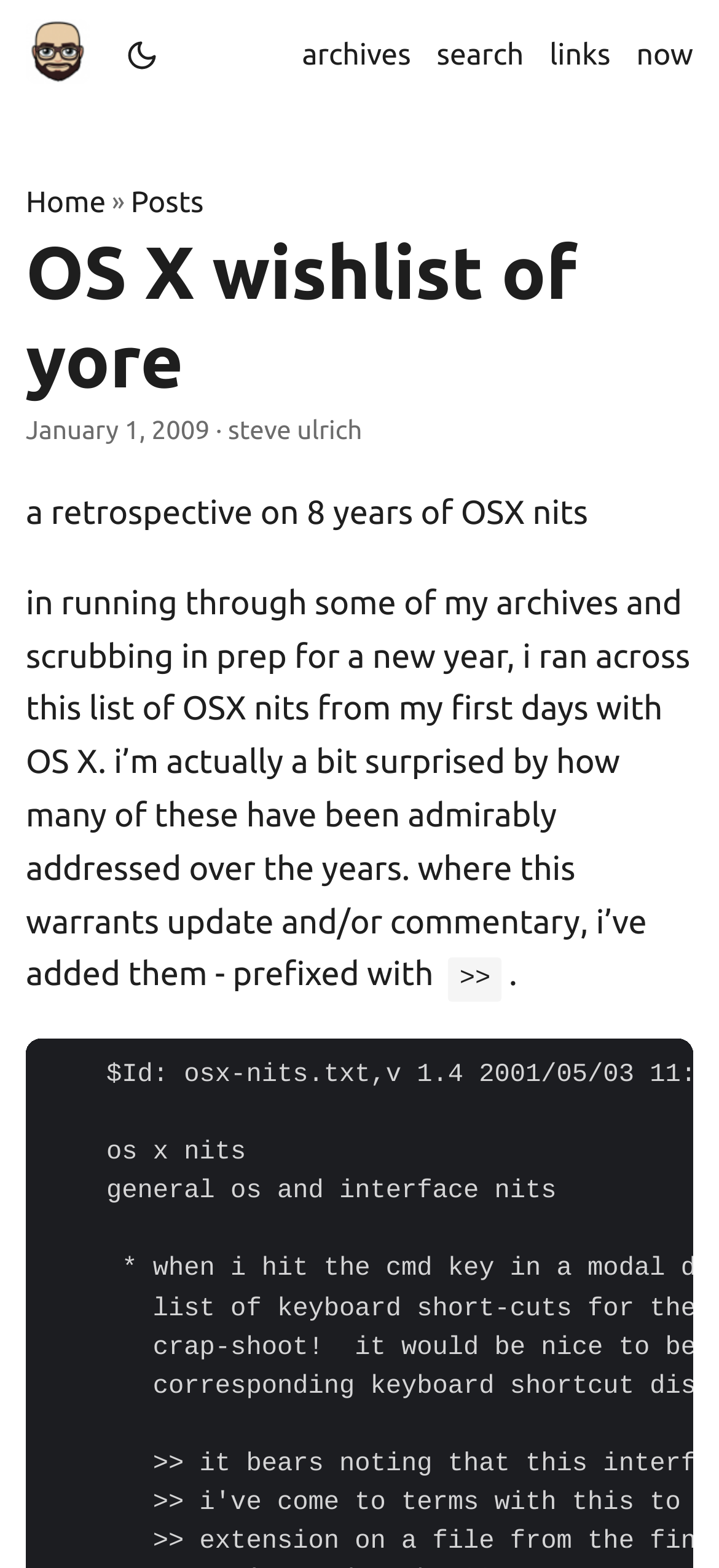Who is the author of the article?
Respond with a short answer, either a single word or a phrase, based on the image.

steve ulrich